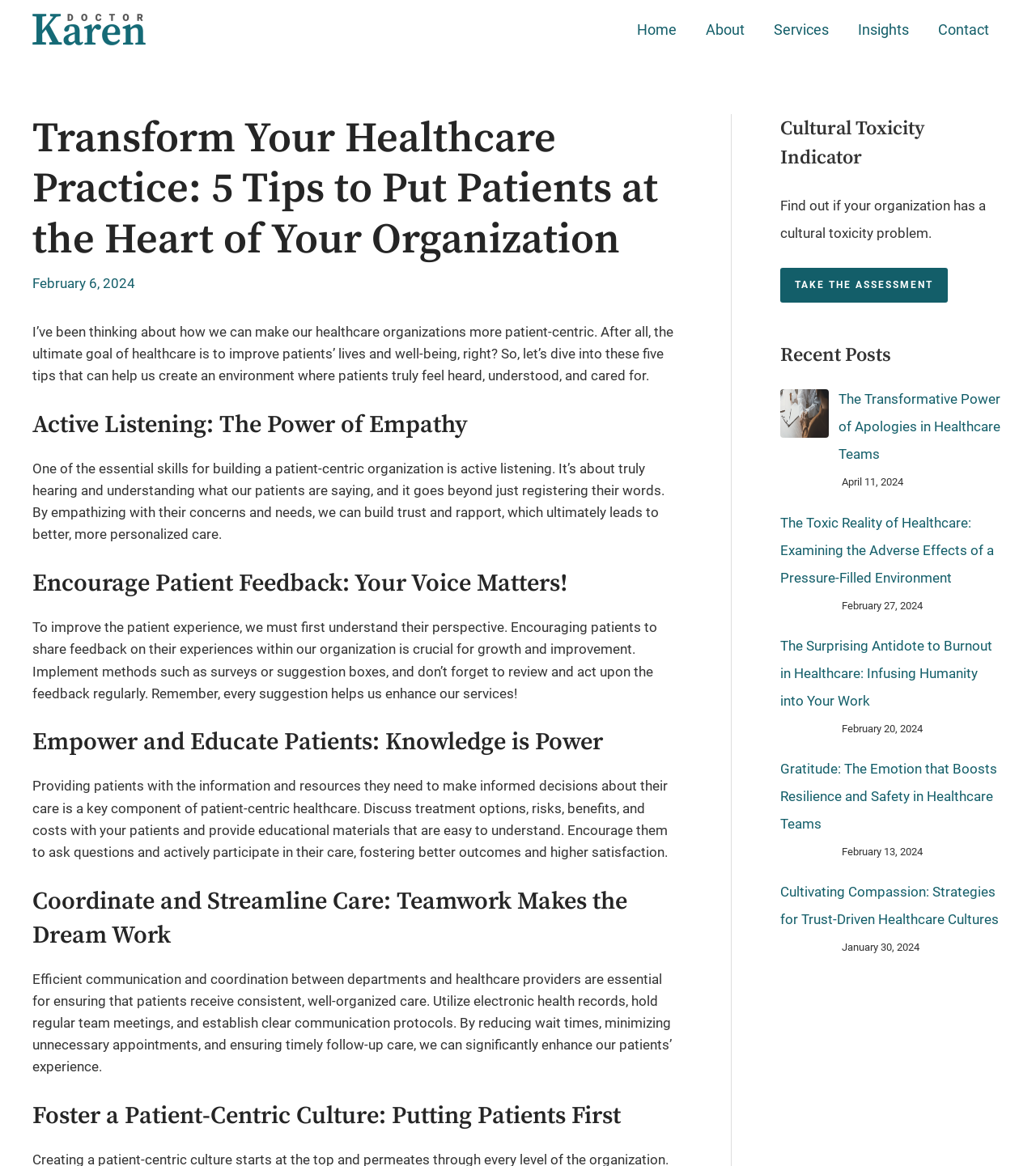Carefully observe the image and respond to the question with a detailed answer:
How many recent posts are listed on the webpage?

The webpage lists five recent posts, including 'The Transformative Power of Apologies in Healthcare Teams', 'The Toxic Reality of Healthcare', 'The Surprising Antidote to Burnout in Healthcare', 'Gratitude: The Emotion that Boosts Resilience and Safety in Healthcare Teams', and 'Cultivating Compassion: Strategies for Trust-Driven Healthcare Cultures'.